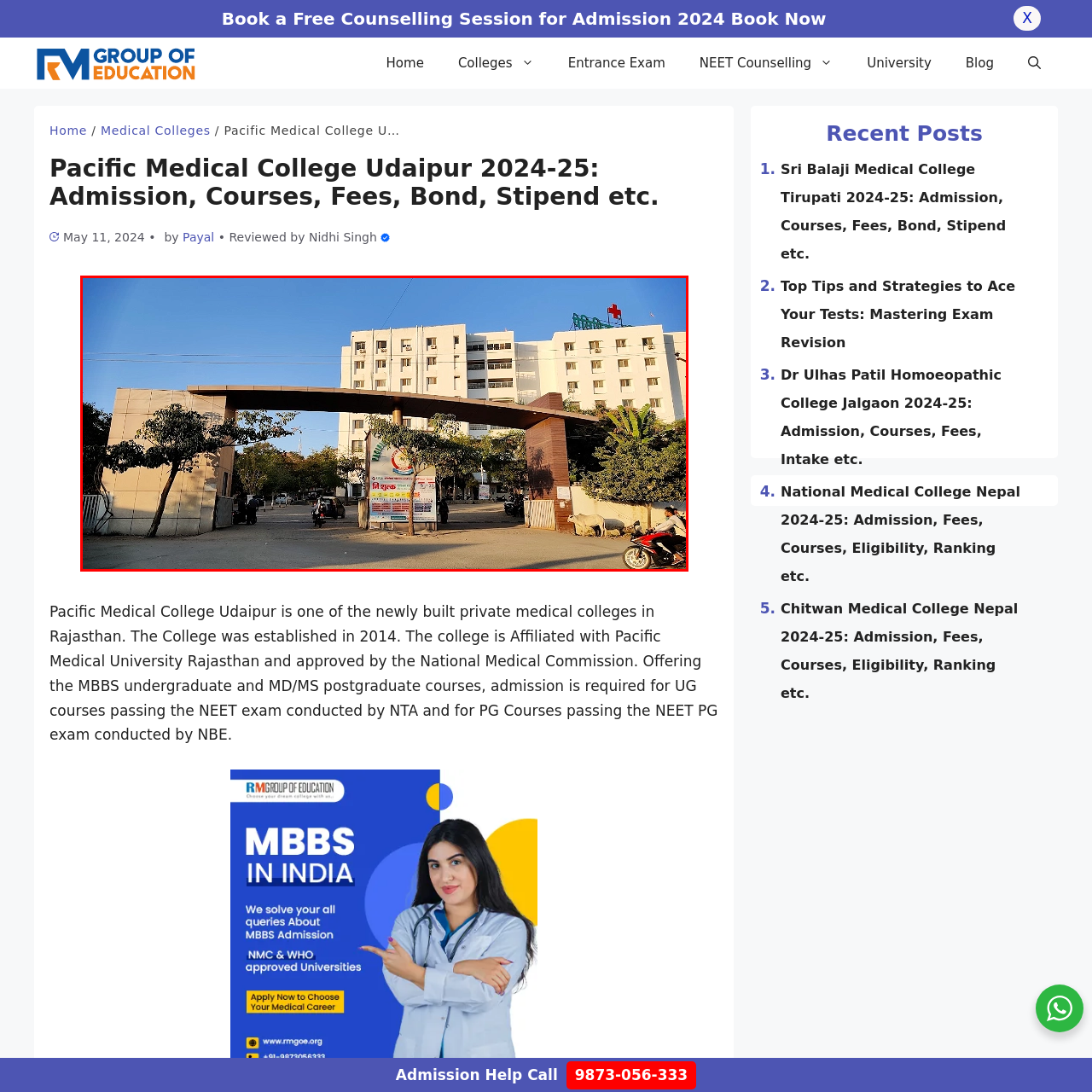Is the entrance of the college well-maintained? View the image inside the red bounding box and respond with a concise one-word or short-phrase answer.

Yes